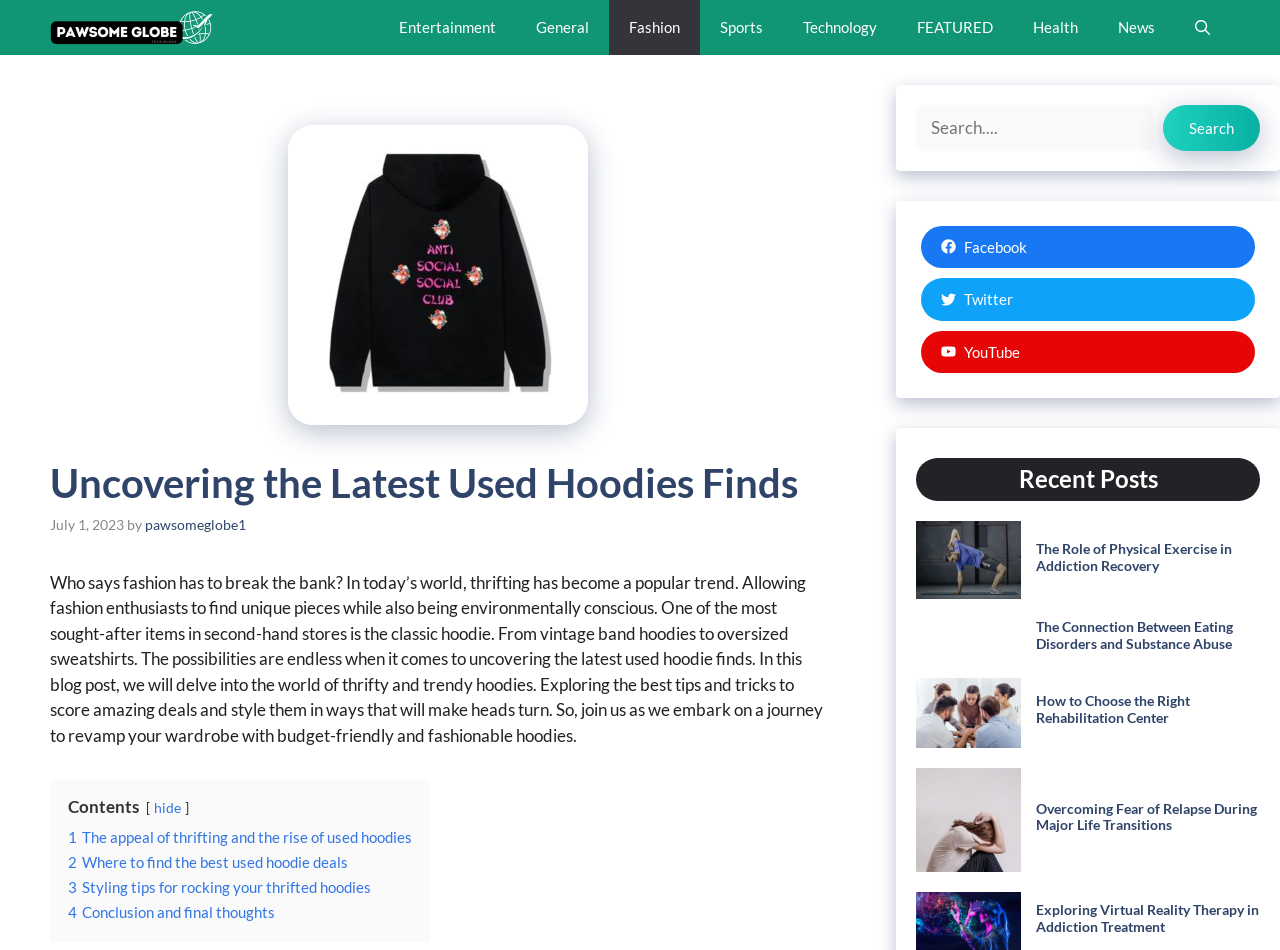Find the bounding box coordinates of the element I should click to carry out the following instruction: "Search for something".

[0.716, 0.111, 0.984, 0.158]